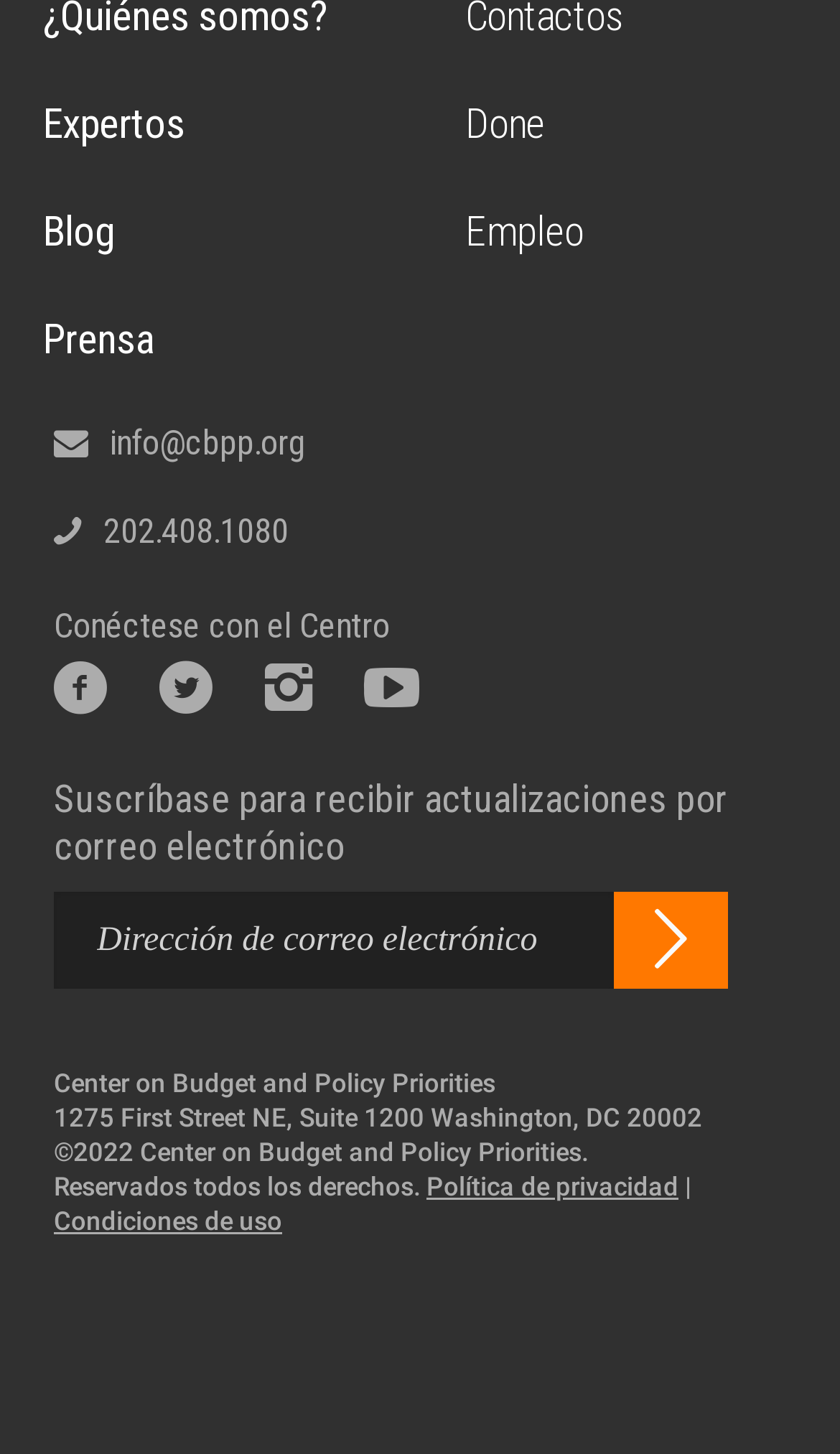Locate the bounding box coordinates of the region to be clicked to comply with the following instruction: "Visit Facebook page". The coordinates must be four float numbers between 0 and 1, in the form [left, top, right, bottom].

[0.064, 0.451, 0.128, 0.495]